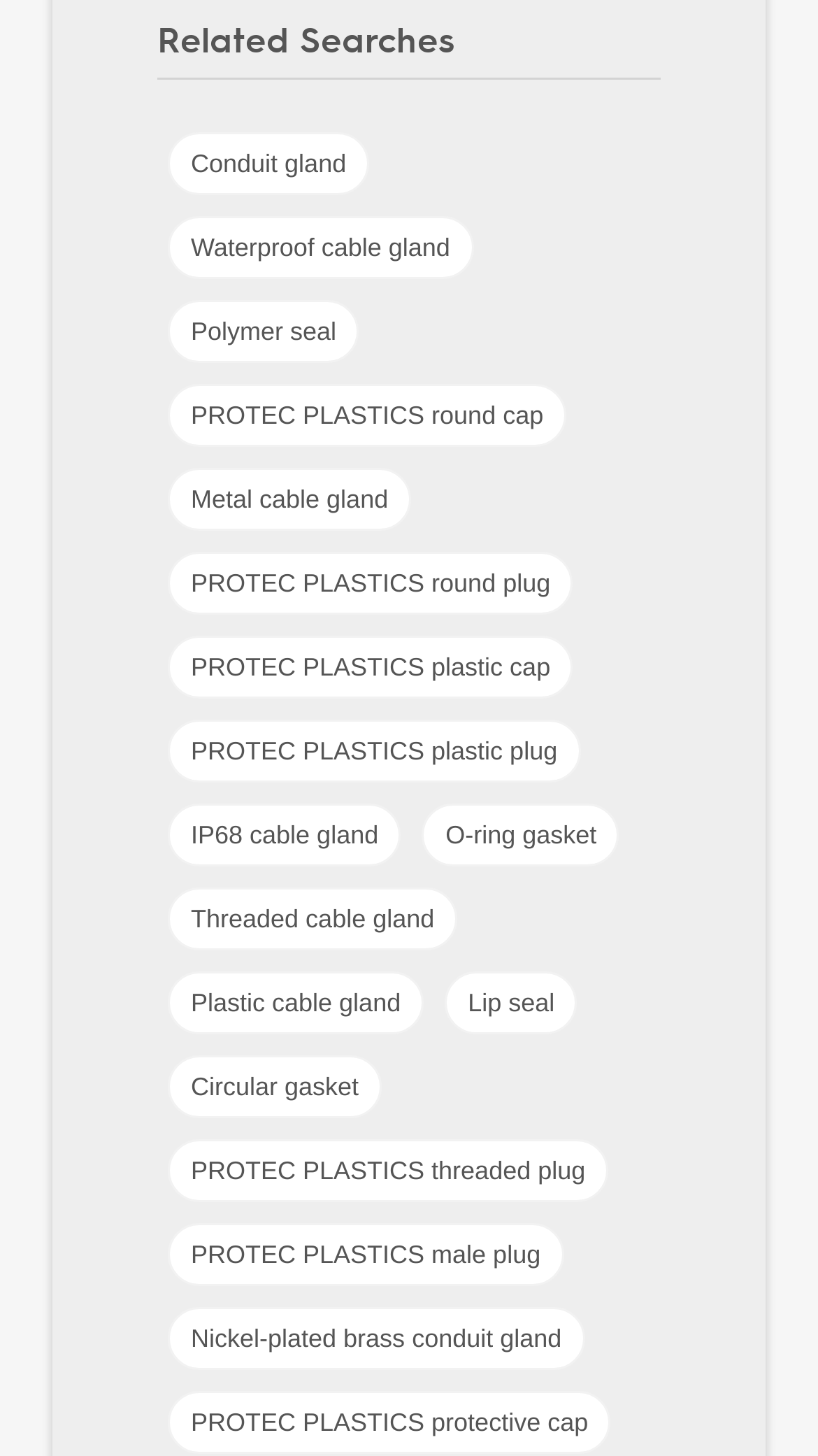Given the element description "Threaded cable gland", identify the bounding box of the corresponding UI element.

[0.205, 0.609, 0.559, 0.653]